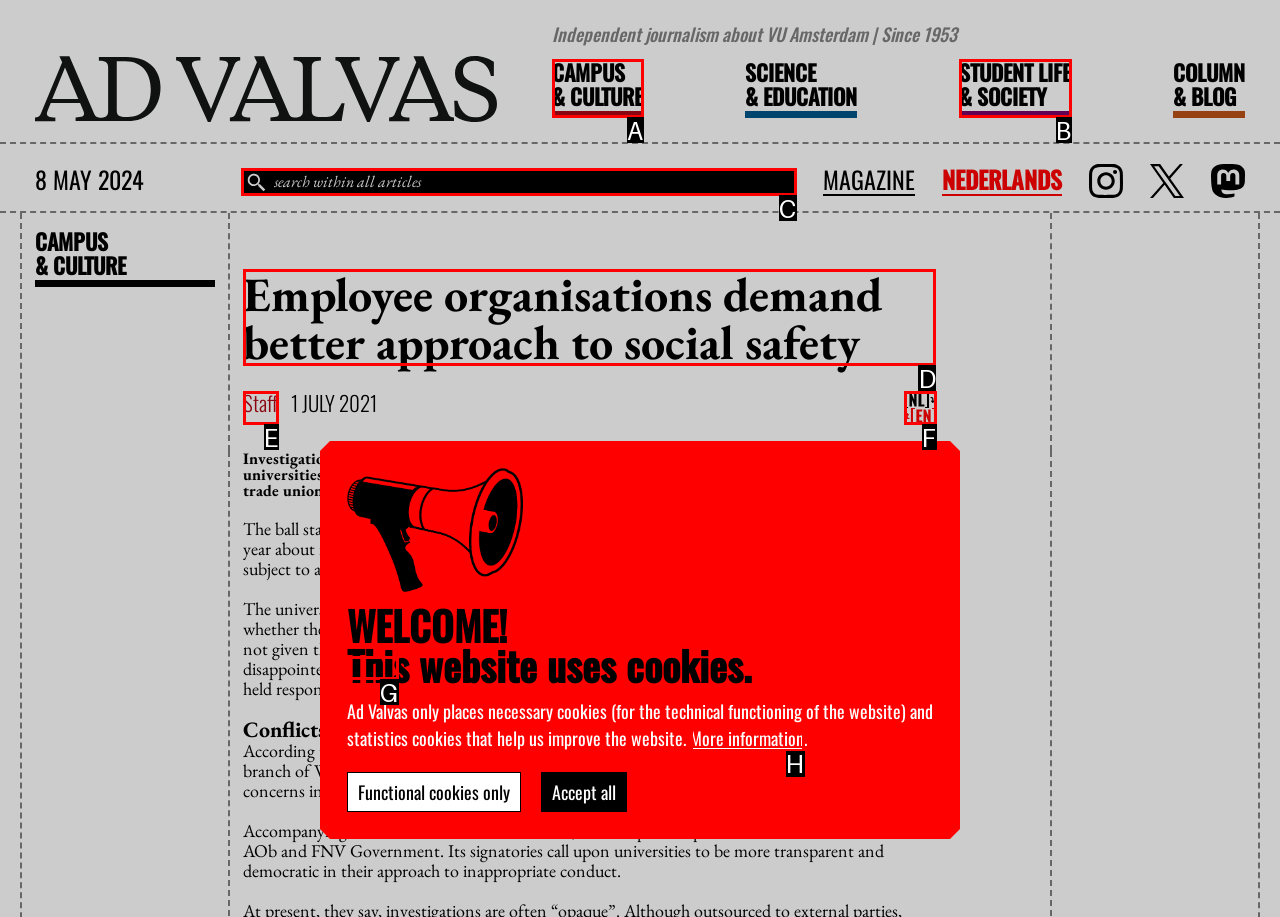Which UI element should you click on to achieve the following task: Click on the link to learn about DAF's? Provide the letter of the correct option.

None